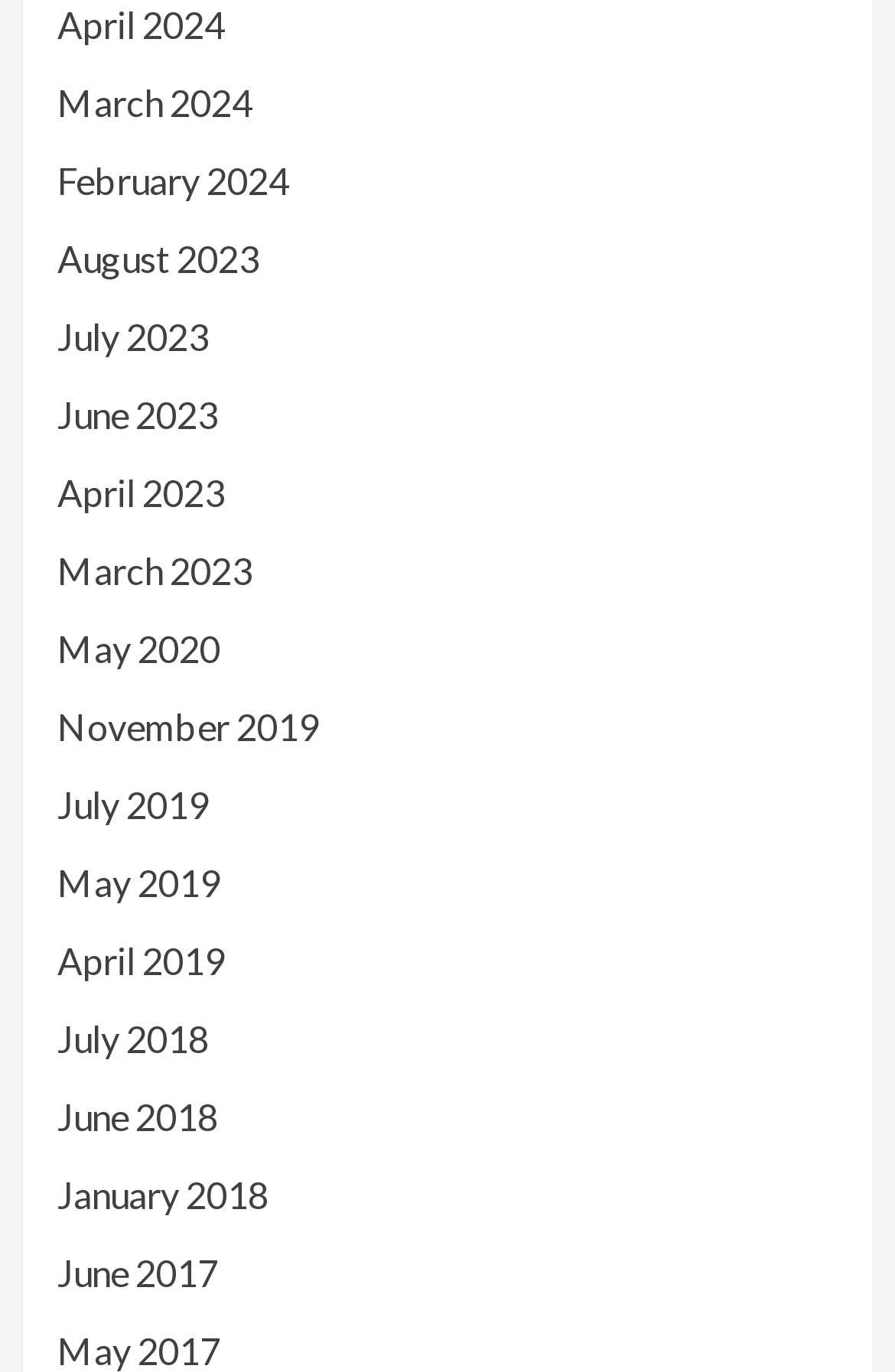Identify the bounding box coordinates of the element to click to follow this instruction: 'view February 2024'. Ensure the coordinates are four float values between 0 and 1, provided as [left, top, right, bottom].

[0.064, 0.112, 0.936, 0.169]